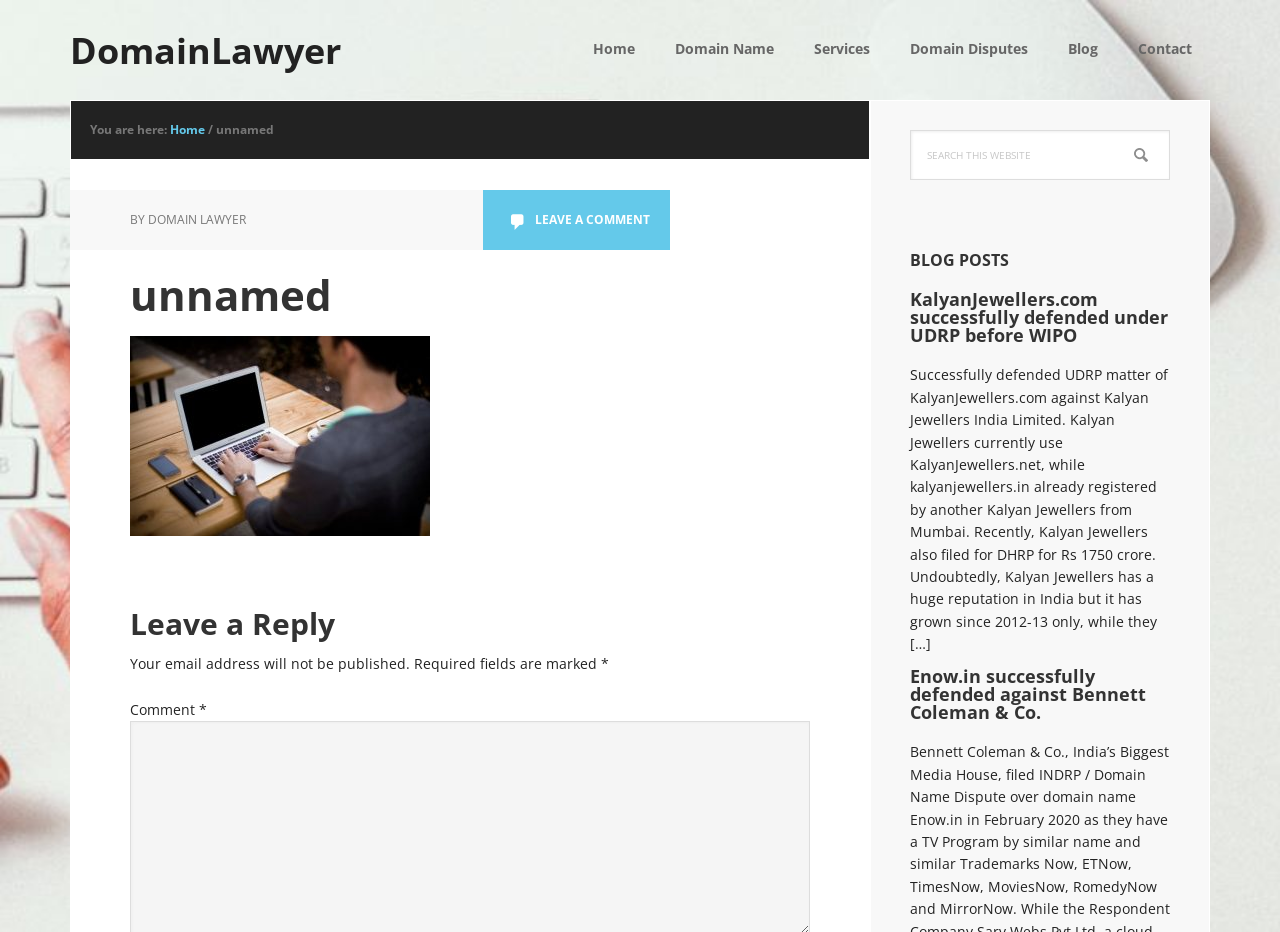Locate the bounding box coordinates of the clickable region to complete the following instruction: "Search this website."

[0.711, 0.14, 0.914, 0.204]